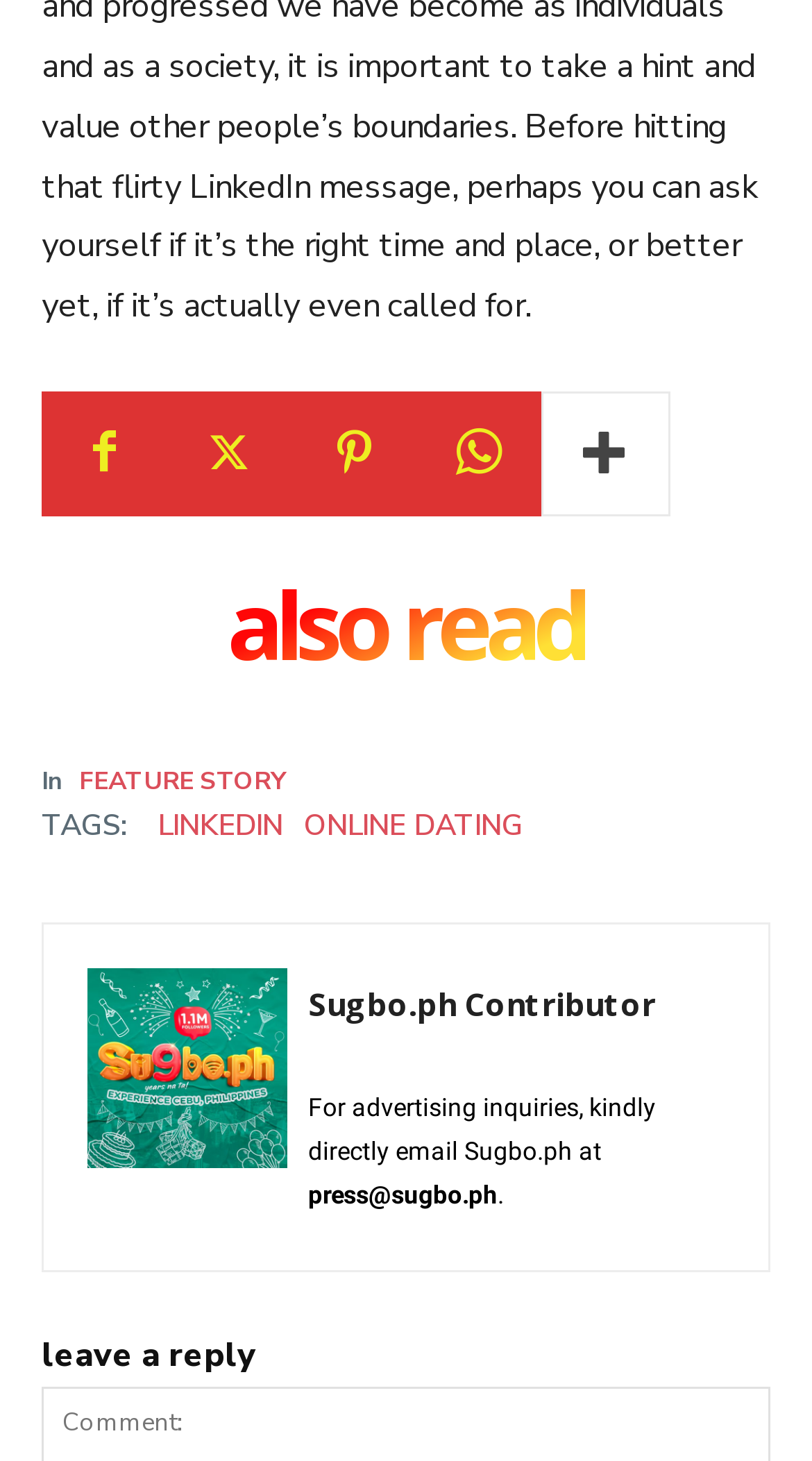Determine the bounding box coordinates of the clickable element to complete this instruction: "leave a reply". Provide the coordinates in the format of four float numbers between 0 and 1, [left, top, right, bottom].

[0.051, 0.916, 0.949, 0.939]